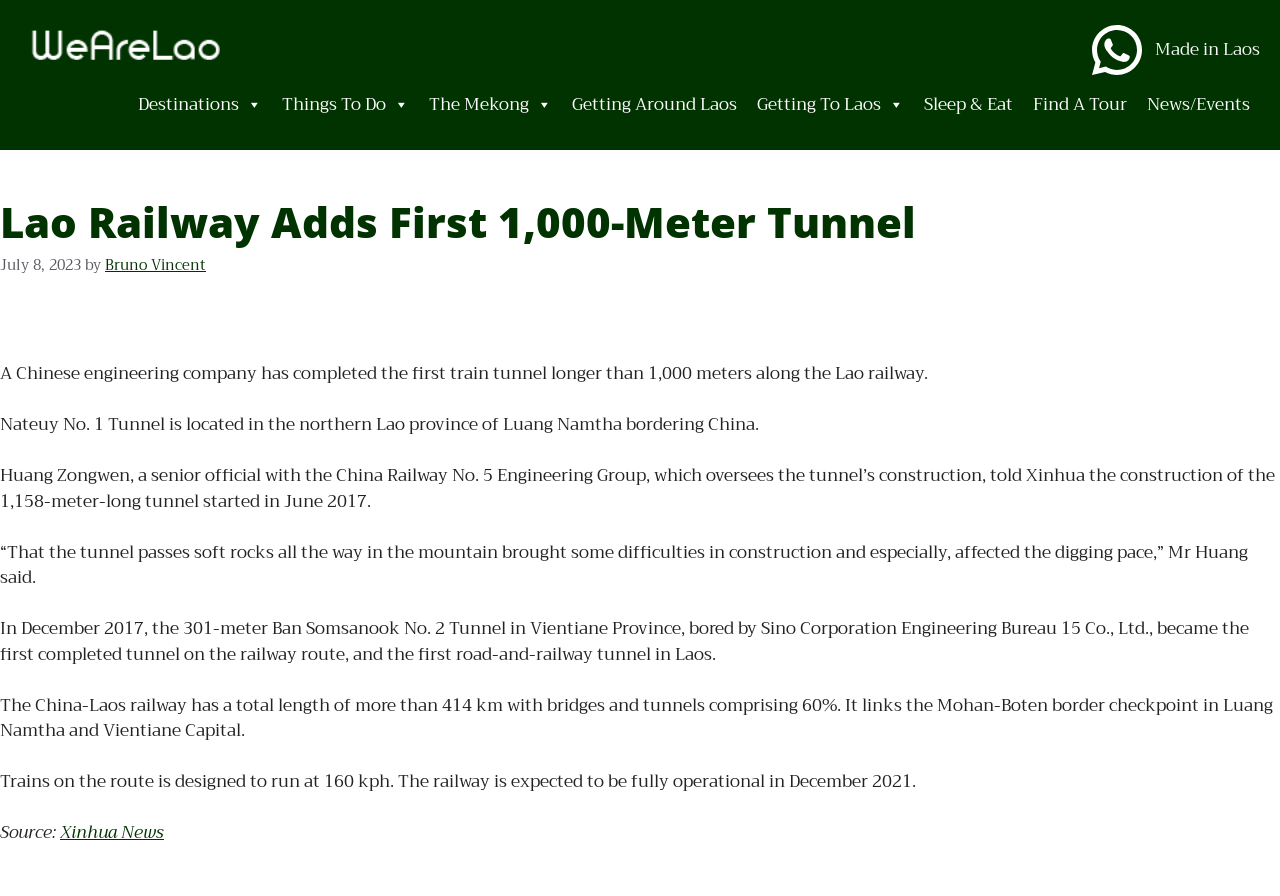Find and indicate the bounding box coordinates of the region you should select to follow the given instruction: "Go to the 'Reviews' tab".

None